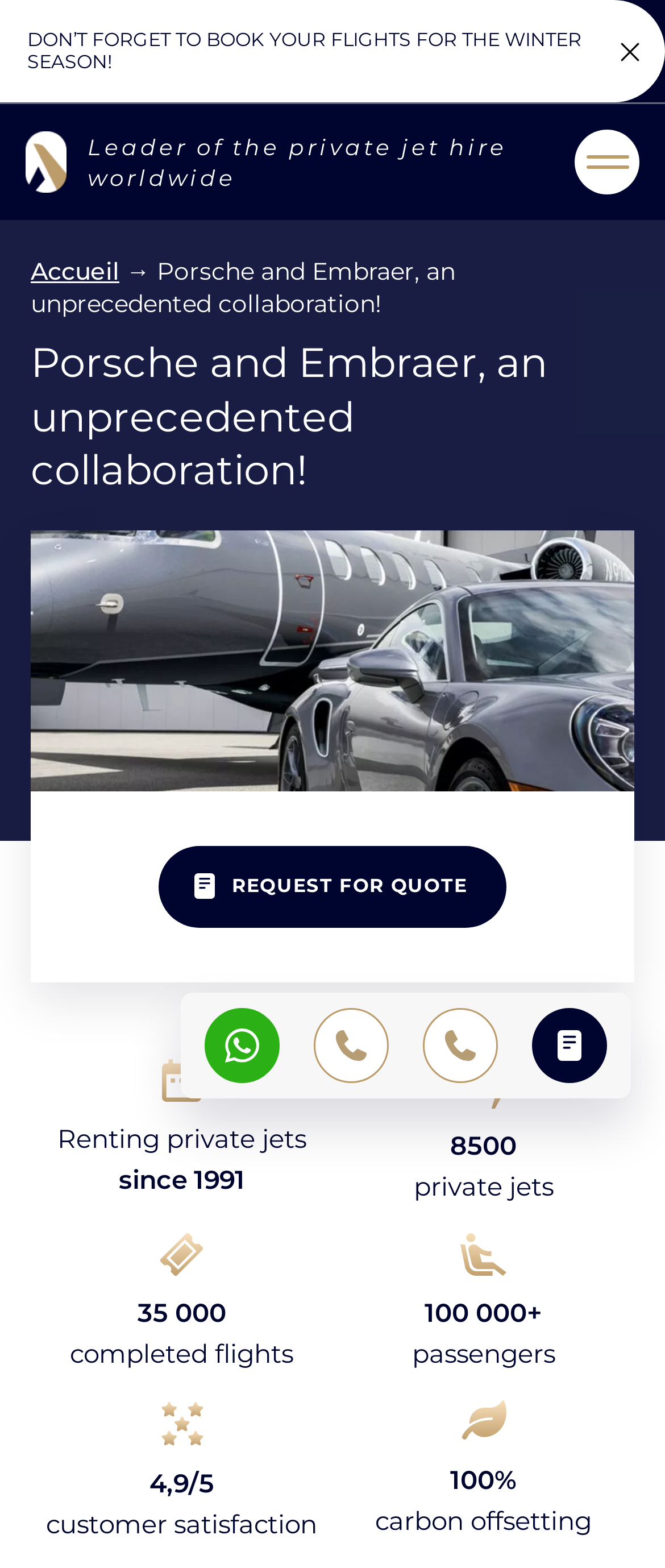From the webpage screenshot, predict the bounding box of the UI element that matches this description: "Aller au contenu".

[0.051, 0.0, 0.269, 0.073]